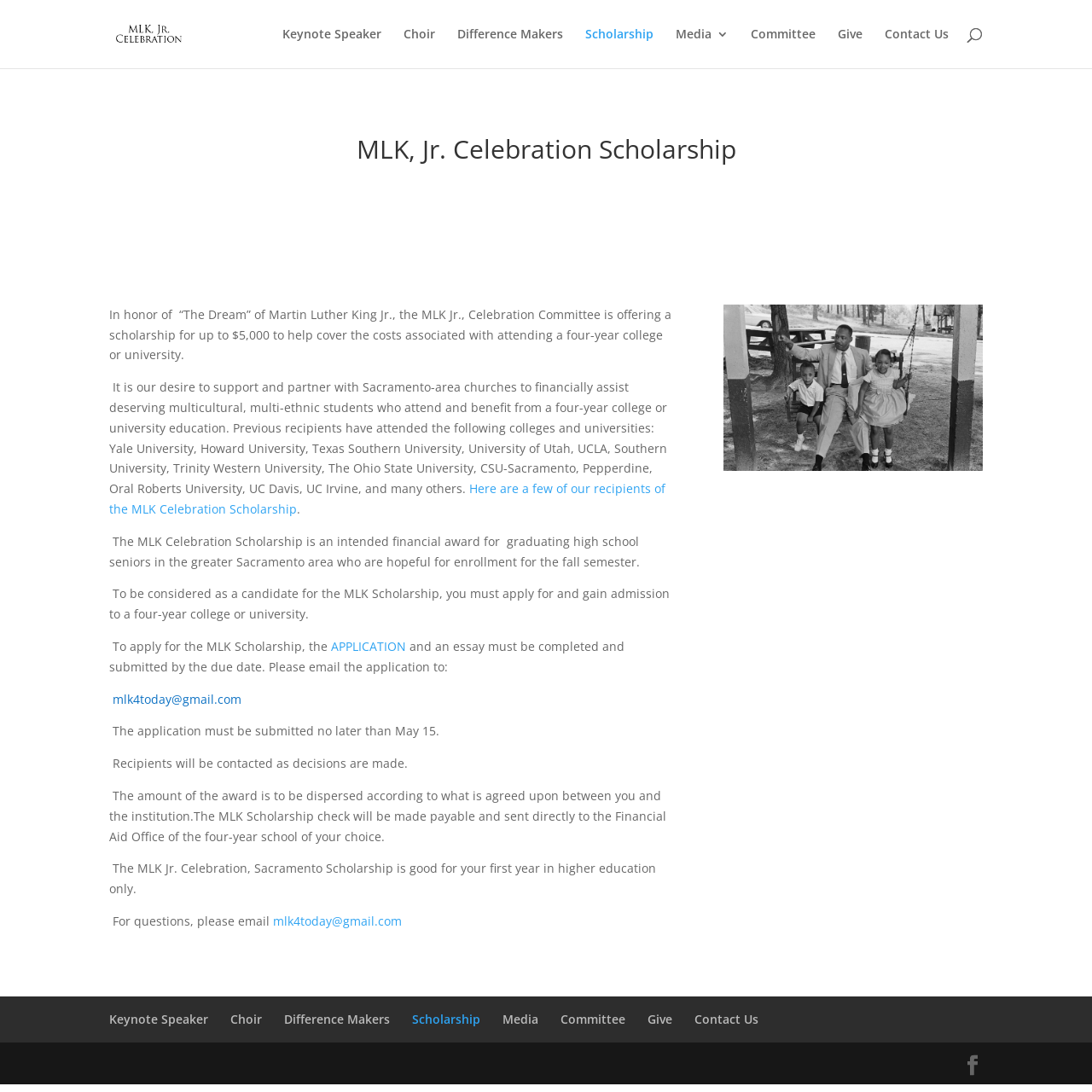Can you specify the bounding box coordinates of the area that needs to be clicked to fulfill the following instruction: "Click the 'Scholarship' link"?

[0.536, 0.026, 0.598, 0.062]